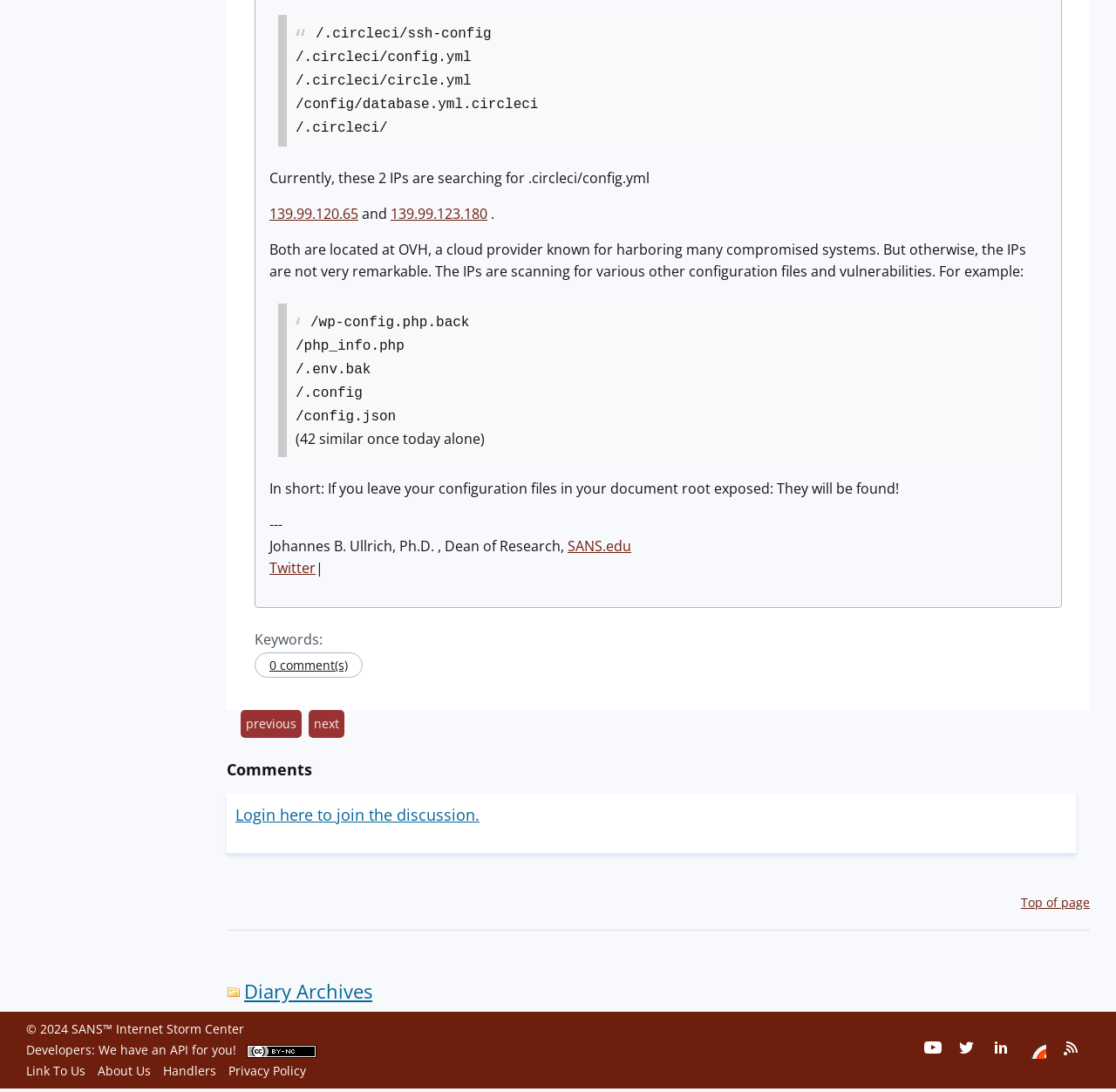Provide a one-word or short-phrase response to the question:
What is the copyright year?

2024